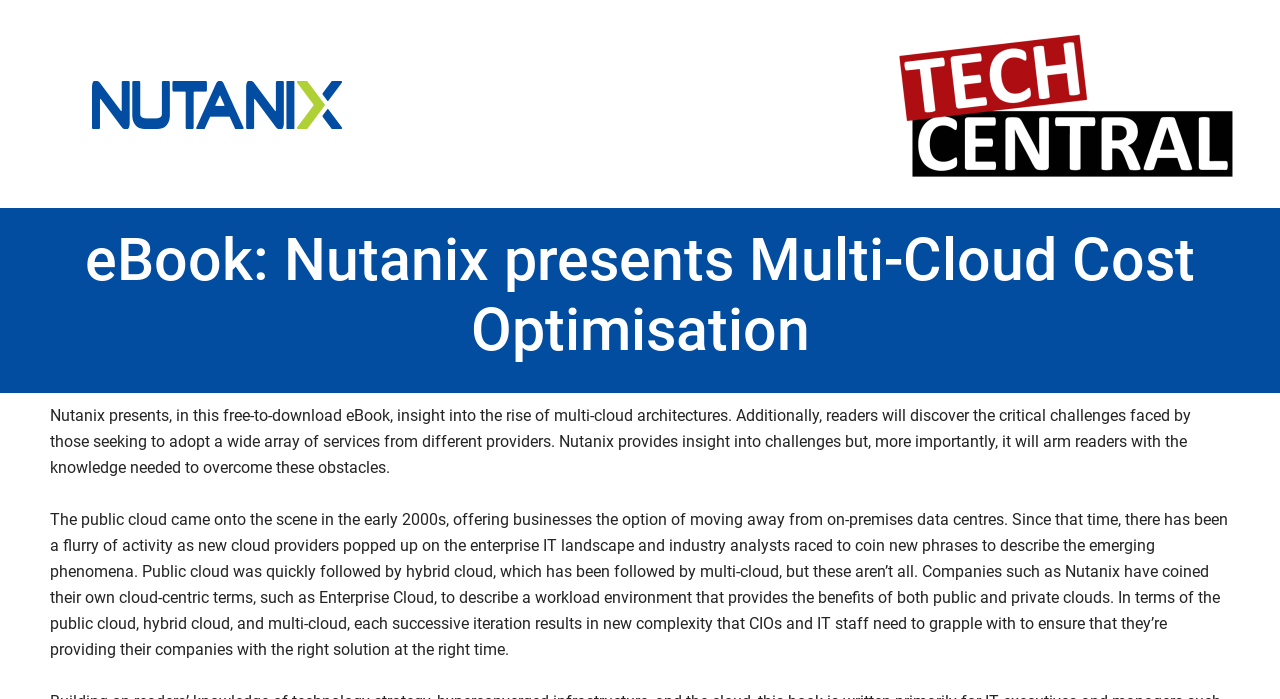Bounding box coordinates are given in the format (top-left x, top-left y, bottom-right x, bottom-right y). All values should be floating point numbers between 0 and 1. Provide the bounding box coordinate for the UI element described as: alt="Nutanix_Logo_blue" title="Nutanix_Logo_blue"

[0.072, 0.116, 0.267, 0.185]